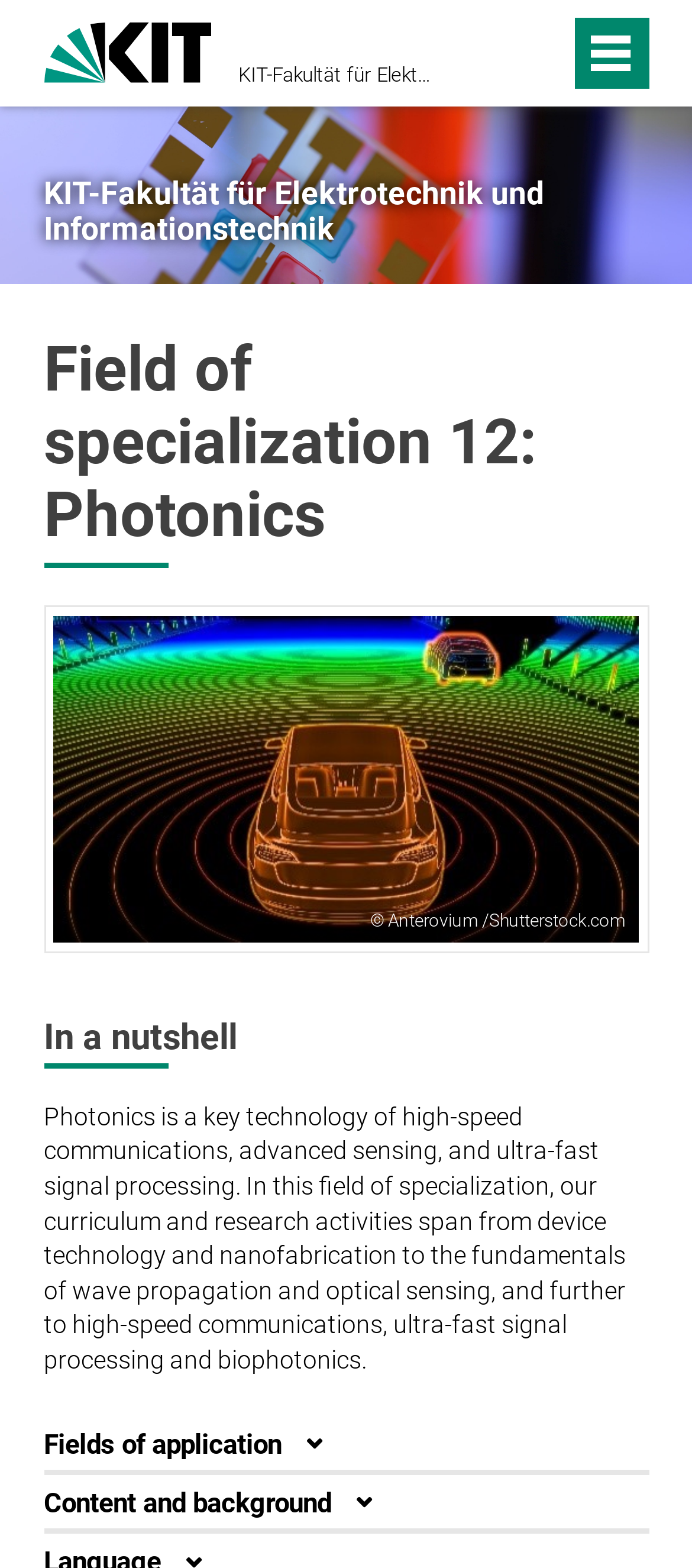What is the field of specialization 12 about?
Examine the screenshot and reply with a single word or phrase.

Photonics